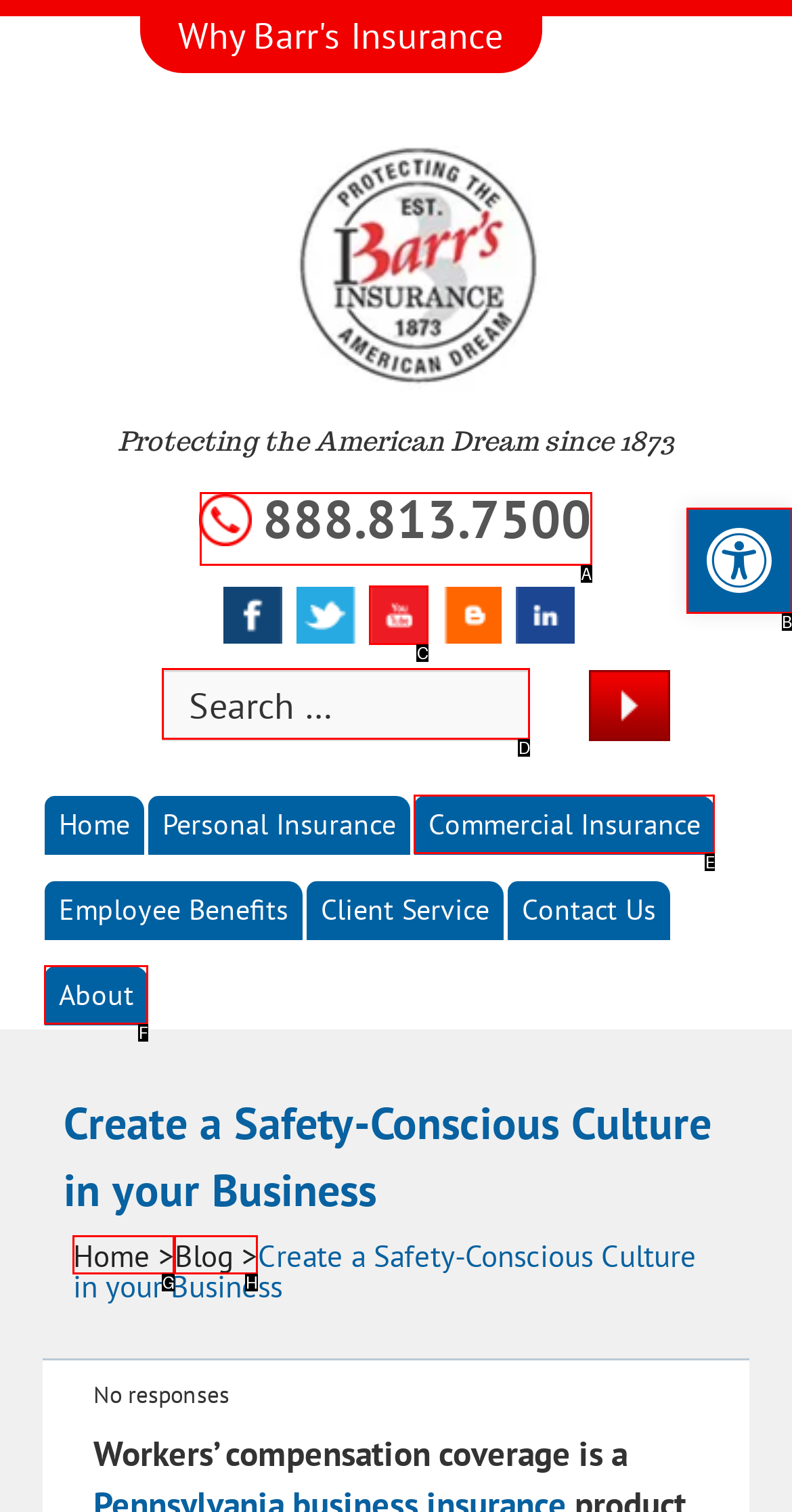Tell me which one HTML element I should click to complete the following task: Search for something Answer with the option's letter from the given choices directly.

D